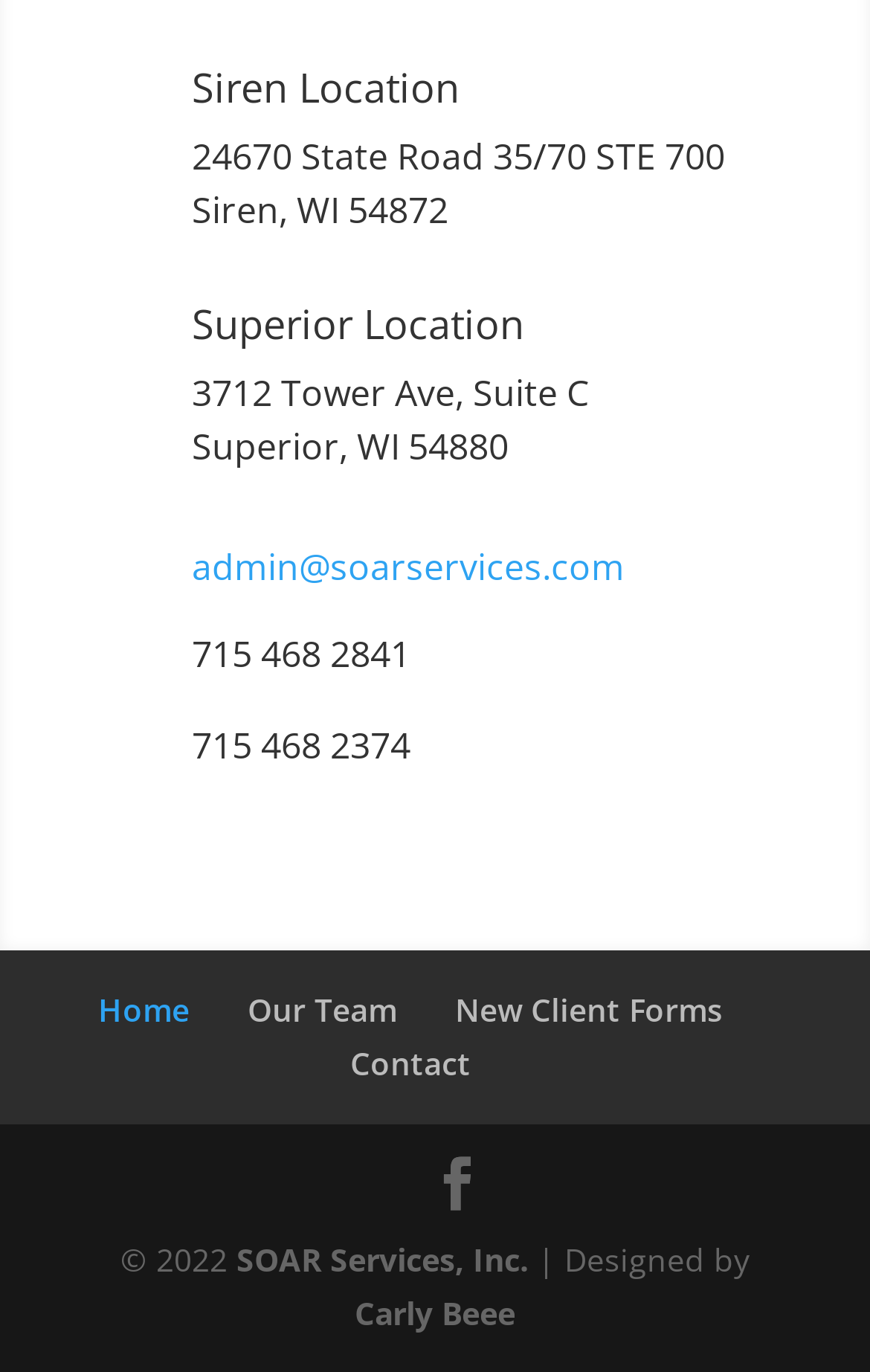Find the bounding box of the UI element described as: "Facebook". The bounding box coordinates should be given as four float values between 0 and 1, i.e., [left, top, right, bottom].

[0.495, 0.844, 0.556, 0.884]